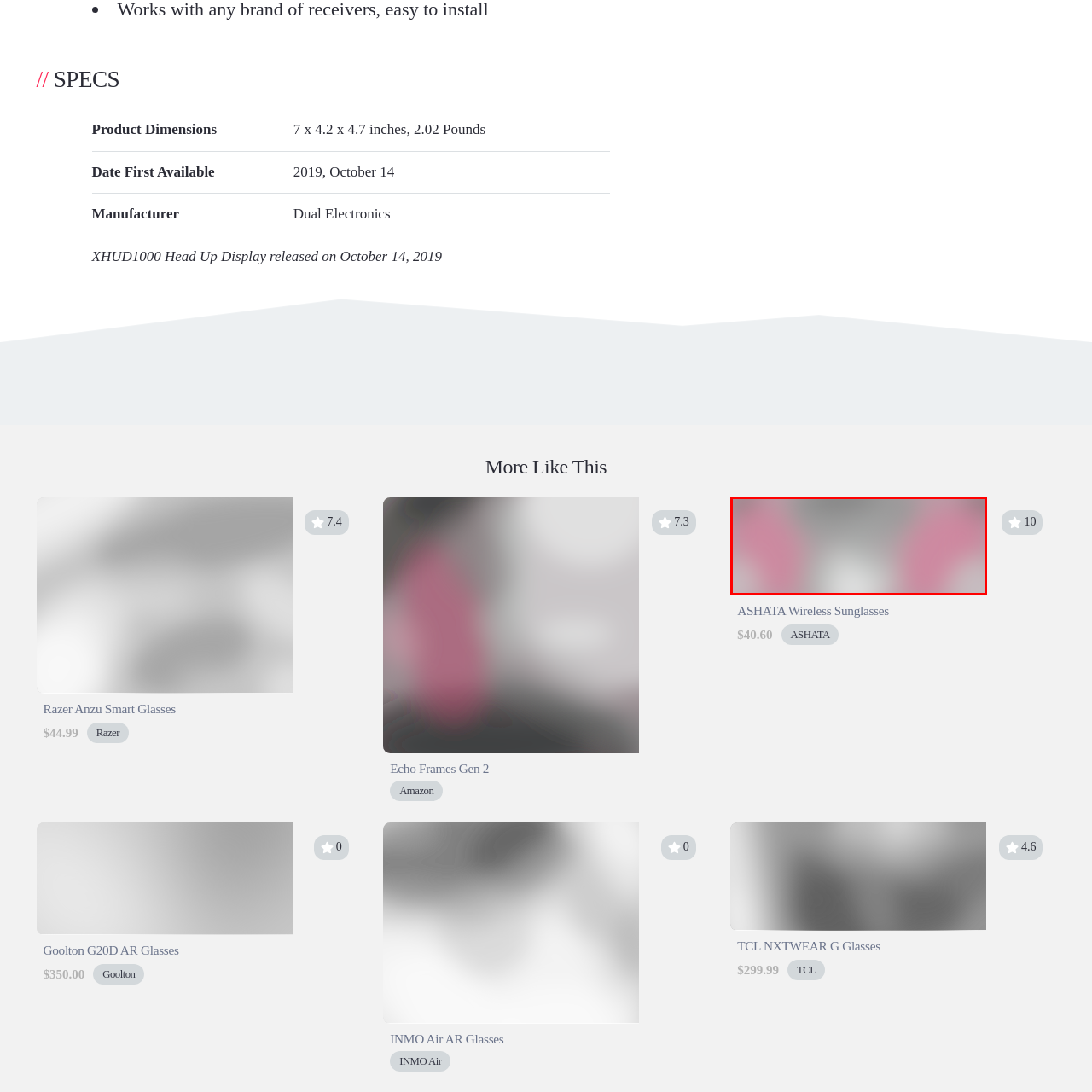Please examine the image highlighted by the red boundary and provide a comprehensive response to the following question based on the visual content: 
What type of product is the ASHATA Wireless Sunglasses?

The ASHATA Wireless Sunglasses are part of a product lineup that includes several similar items, and it is found within a section dedicated to alternative eyewear options, emphasizing a trend towards innovative and tech-savvy accessories in contemporary fashion.